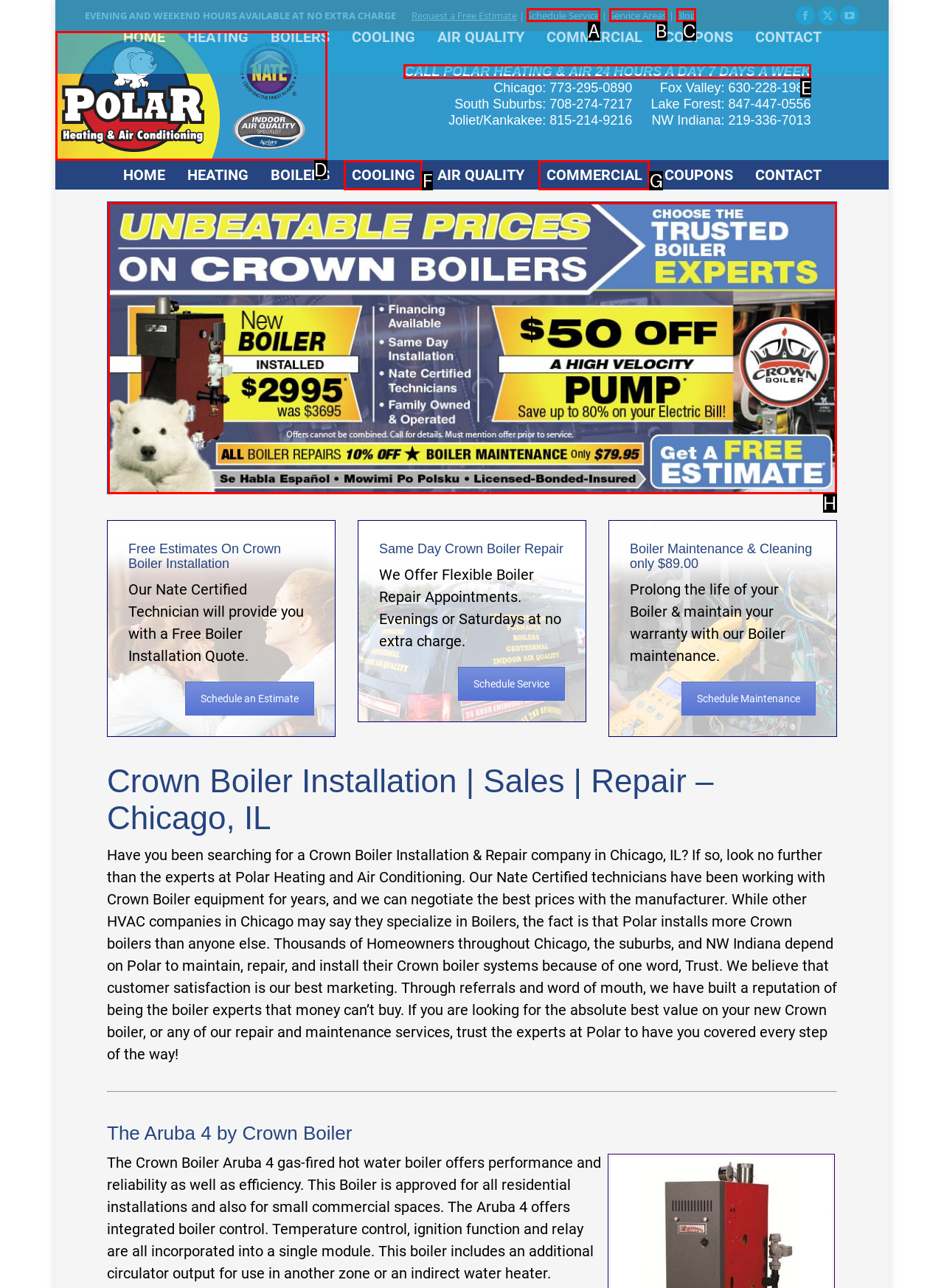Identify the correct option to click in order to complete this task: Call Polar Heating & Air 24 hours a day 7 days a week
Answer with the letter of the chosen option directly.

E